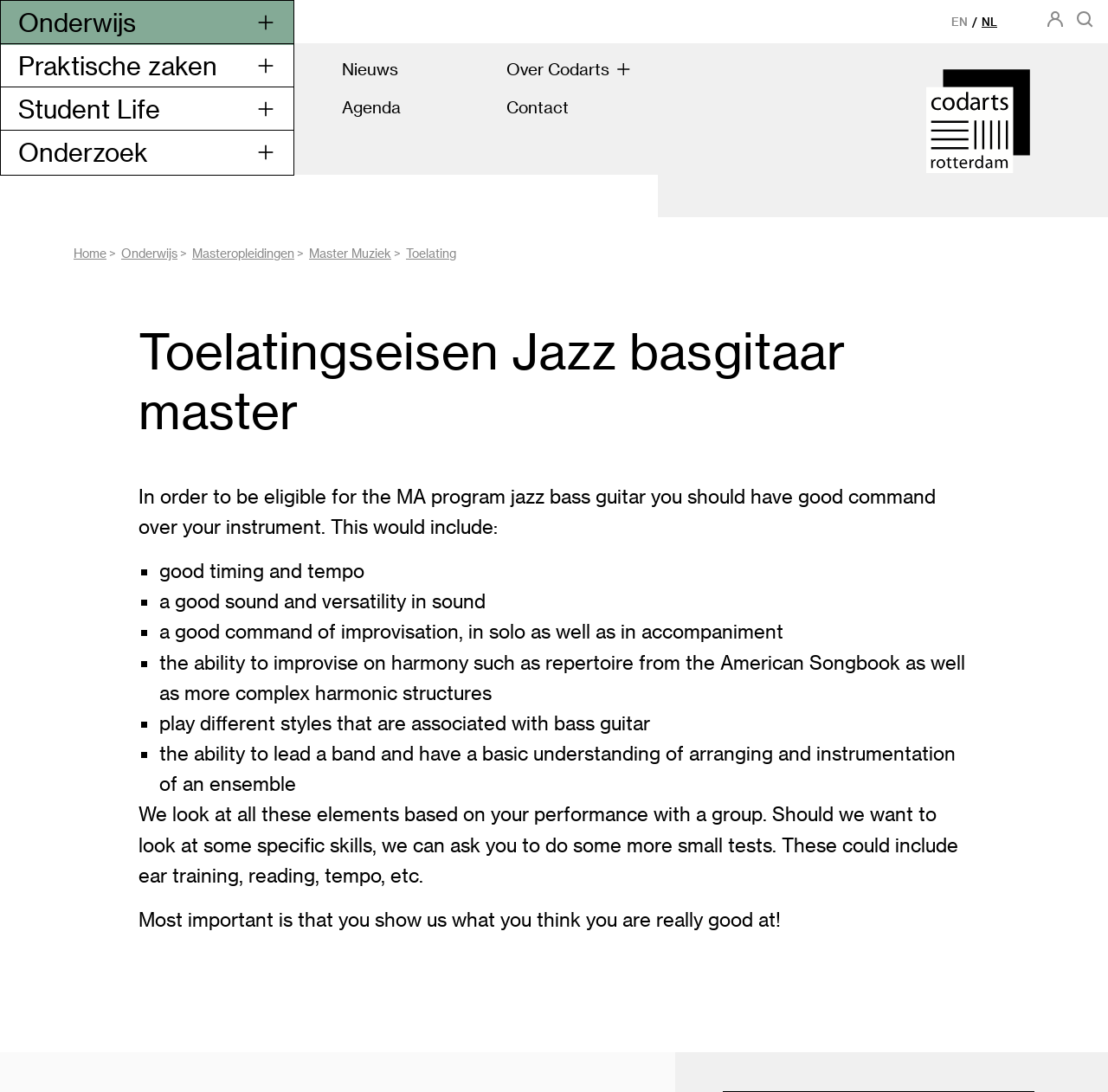Identify the bounding box coordinates of the part that should be clicked to carry out this instruction: "Go to the 'Home' page".

[0.066, 0.225, 0.096, 0.239]